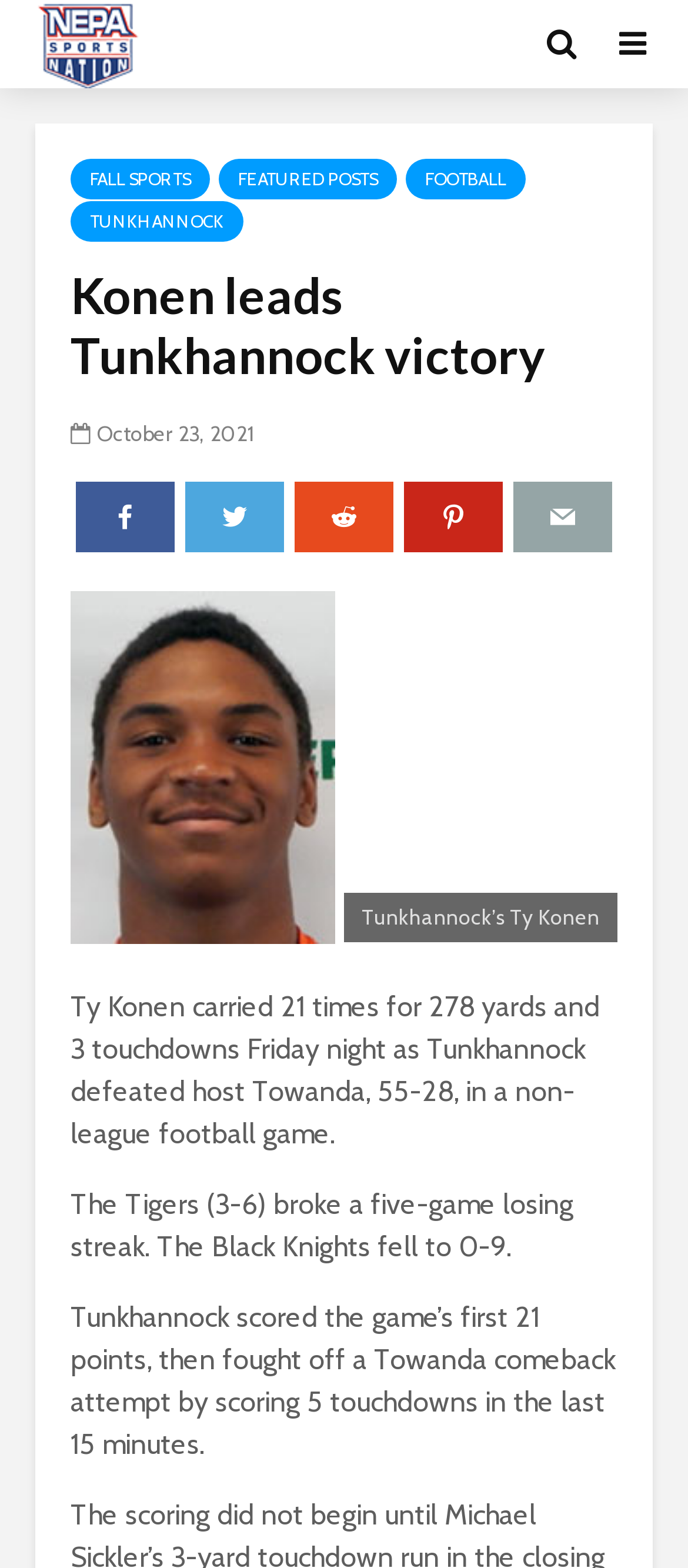Please identify the bounding box coordinates of the area that needs to be clicked to follow this instruction: "Read the article about Konen leading Tunkhannock victory".

[0.103, 0.169, 0.897, 0.245]